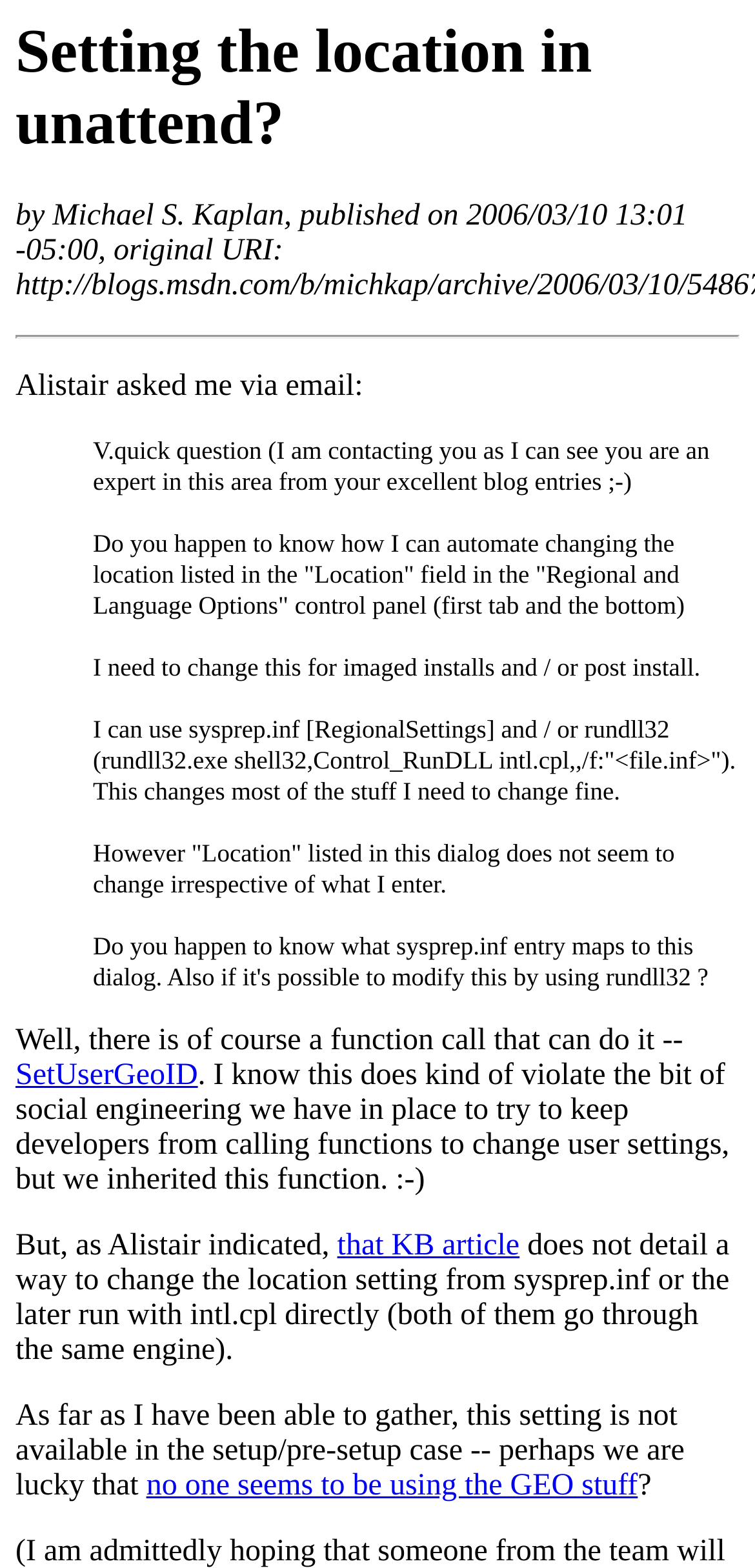What is the relation between sysprep.inf and intl.cpl? Based on the screenshot, please respond with a single word or phrase.

Same engine